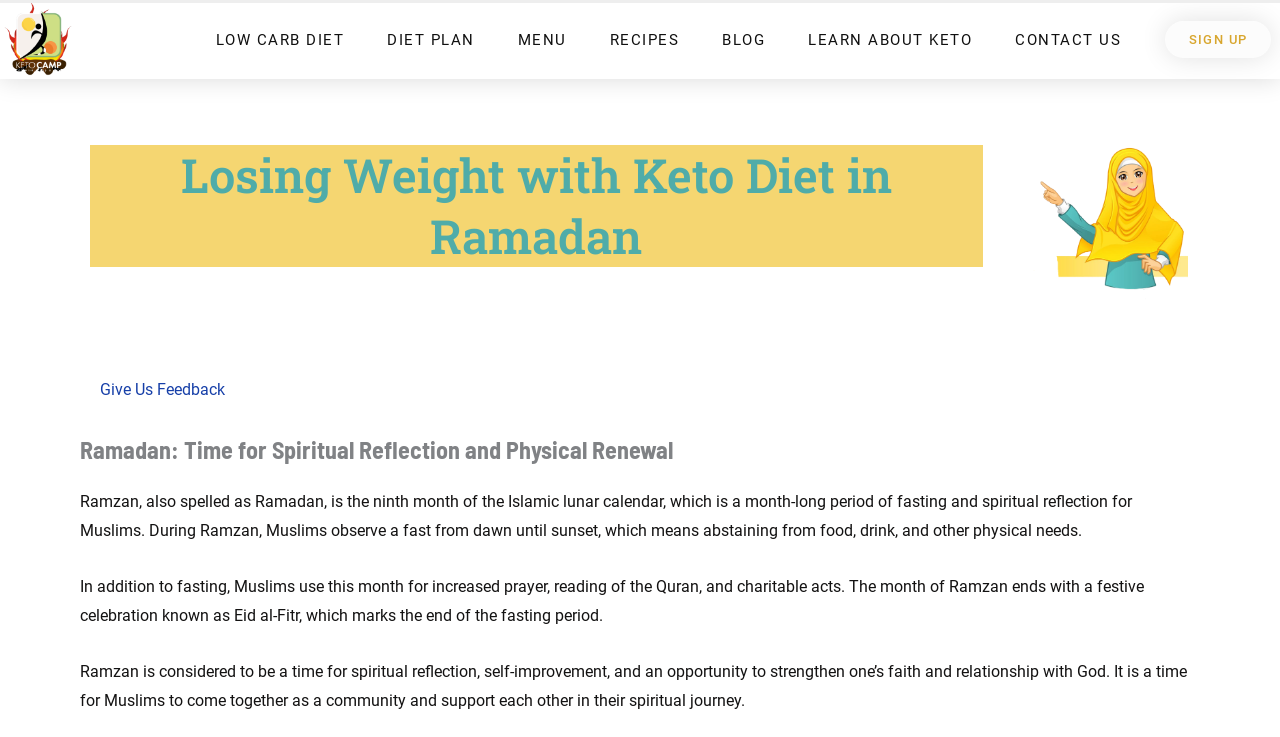Determine the bounding box coordinates of the clickable element to achieve the following action: 'Click the 'LEARN ABOUT KETO' link'. Provide the coordinates as four float values between 0 and 1, formatted as [left, top, right, bottom].

[0.616, 0.026, 0.775, 0.081]